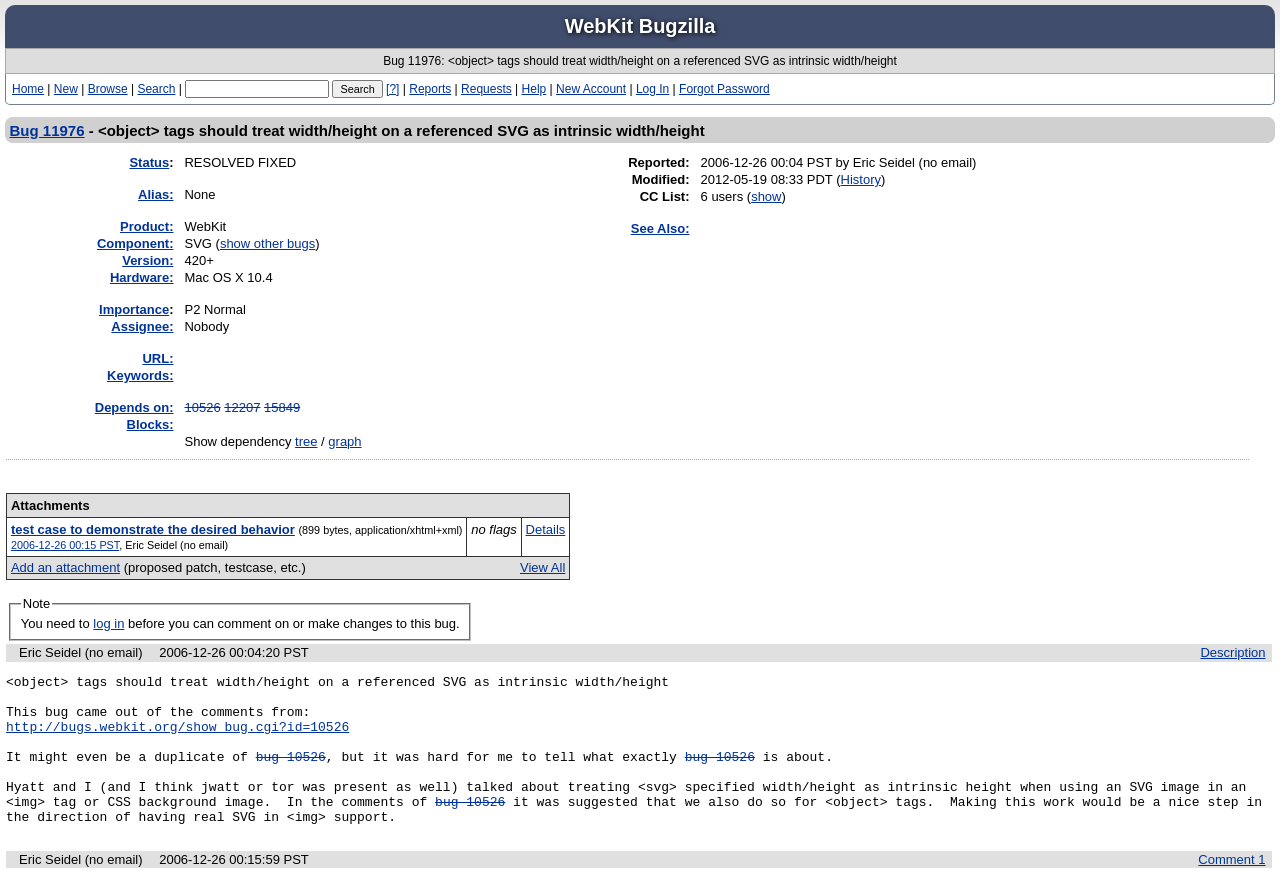Locate the bounding box coordinates of the item that should be clicked to fulfill the instruction: "Click the 'Log In' link".

[0.497, 0.093, 0.523, 0.109]